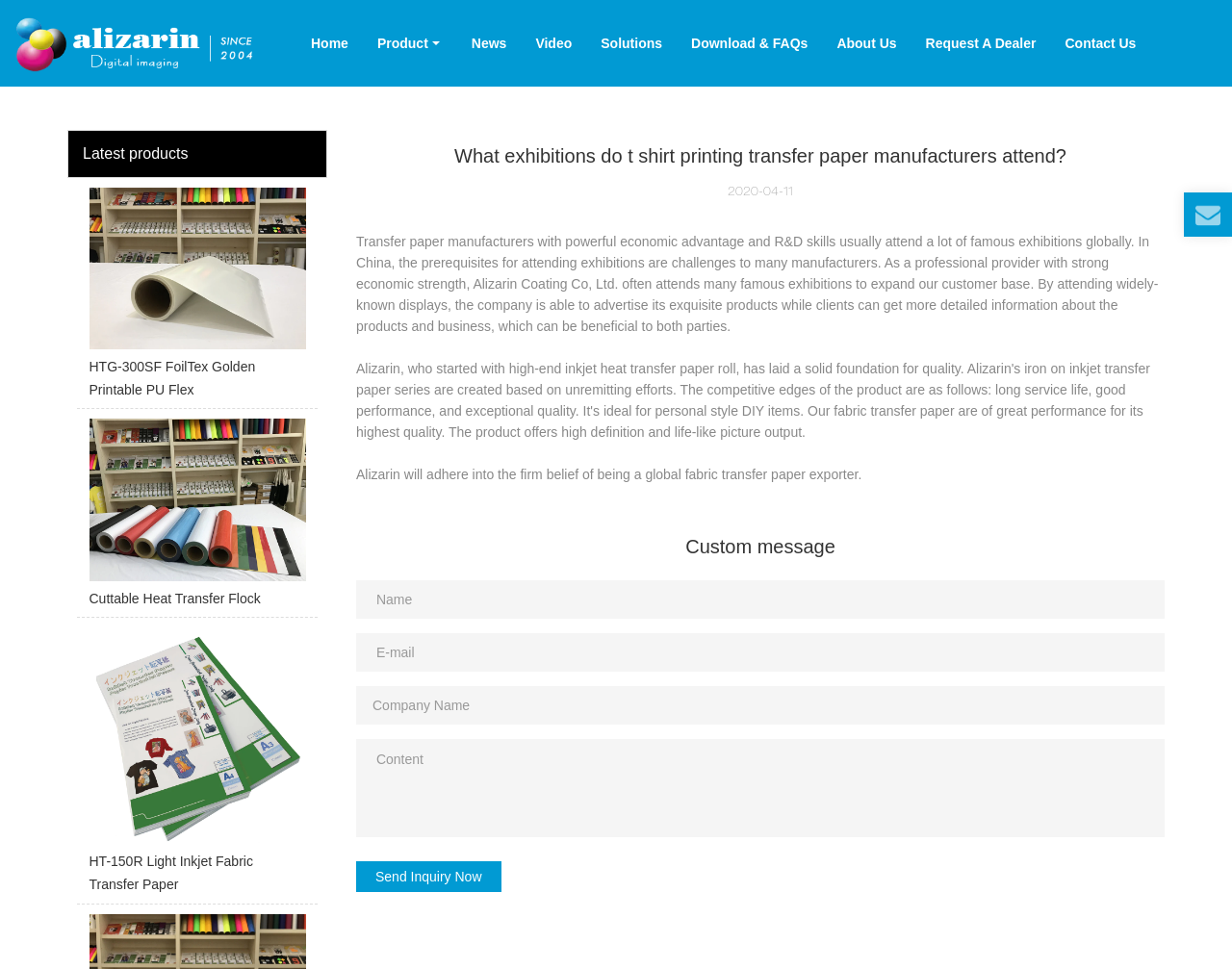Find the bounding box coordinates of the area to click in order to follow the instruction: "View the 'HTG-300SF FoilTex Golden Printable PU Flex' product".

[0.062, 0.193, 0.258, 0.421]